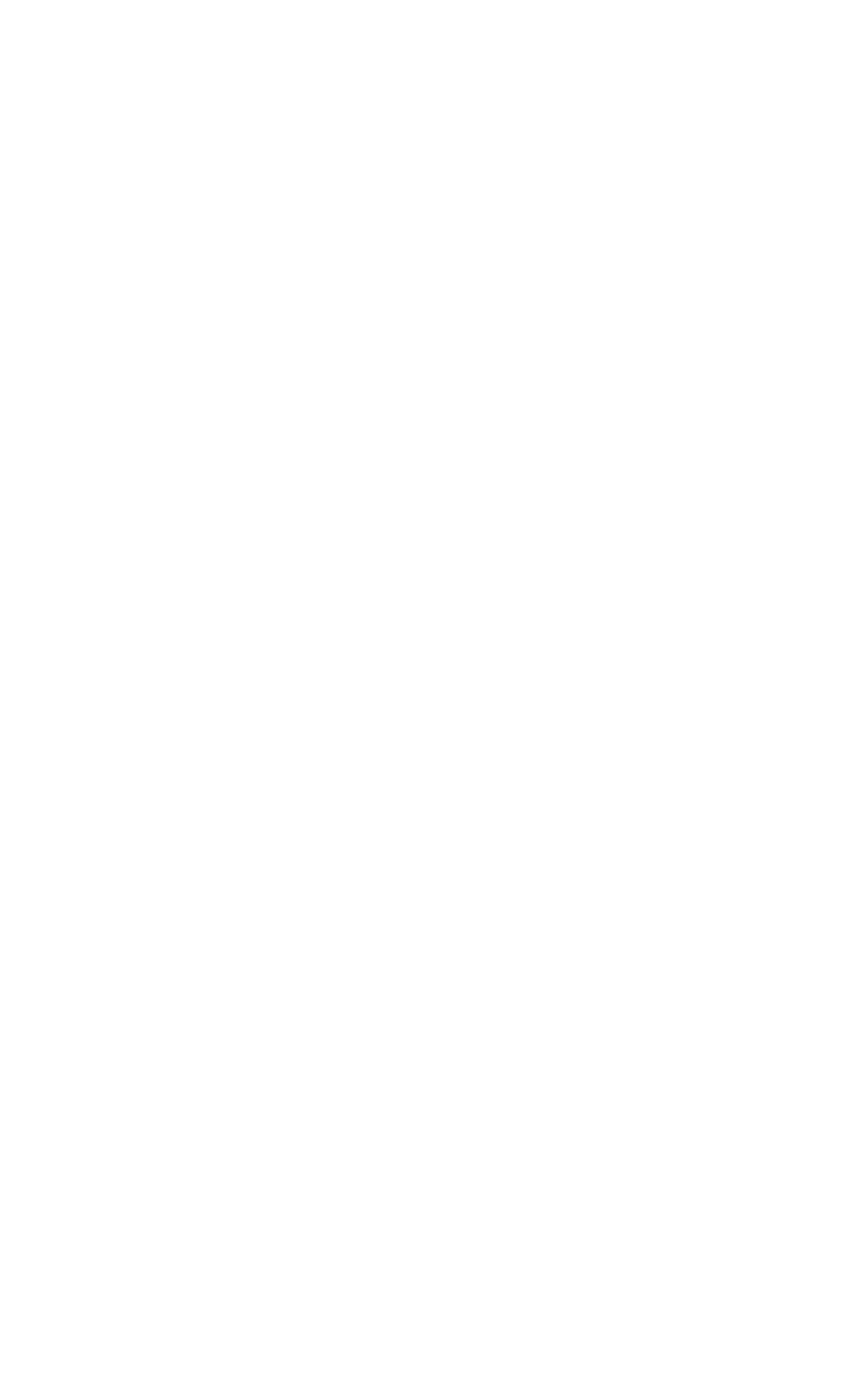What is the company name?
Refer to the image and provide a one-word or short phrase answer.

Dana F. Cole & Company, LLP